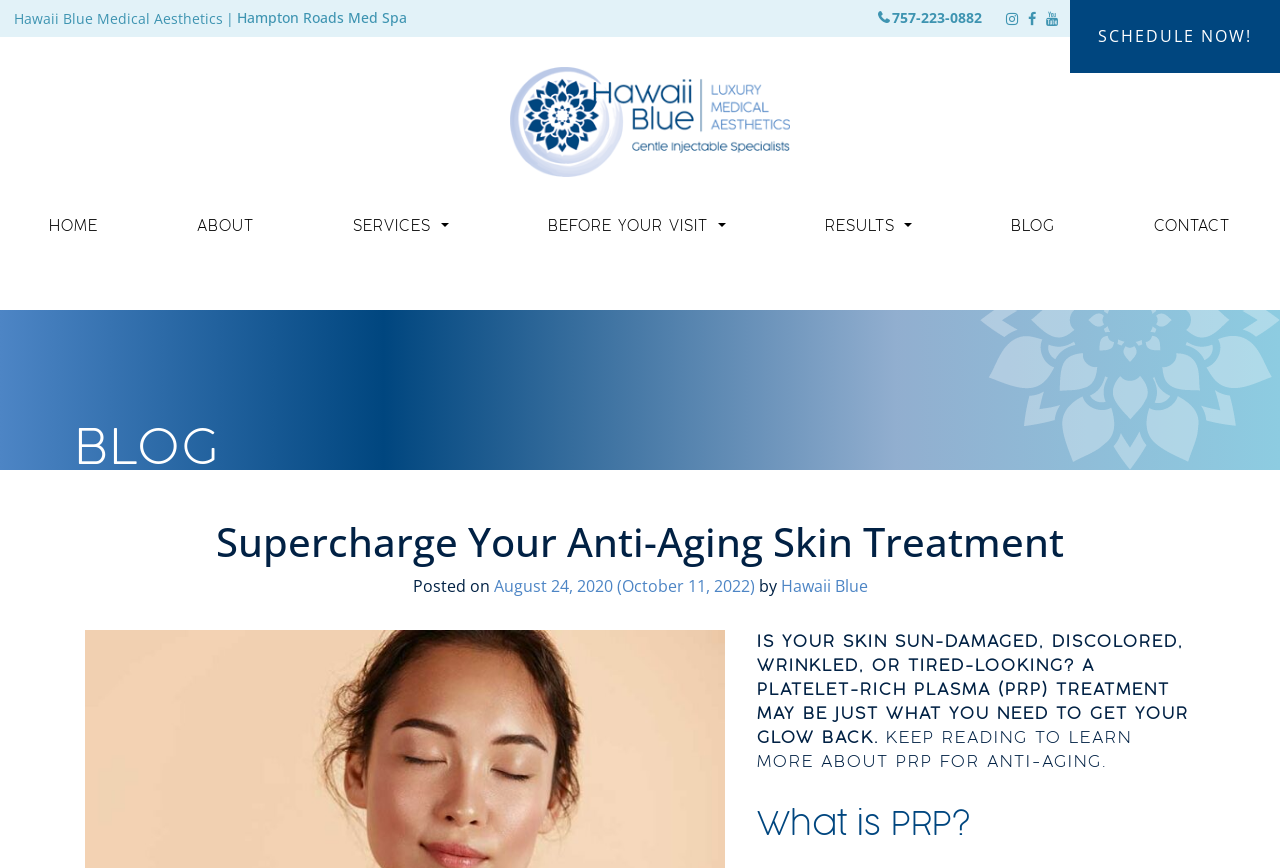What is the purpose of the 'SCHEDULE NOW!' button?
Use the screenshot to answer the question with a single word or phrase.

To schedule an appointment